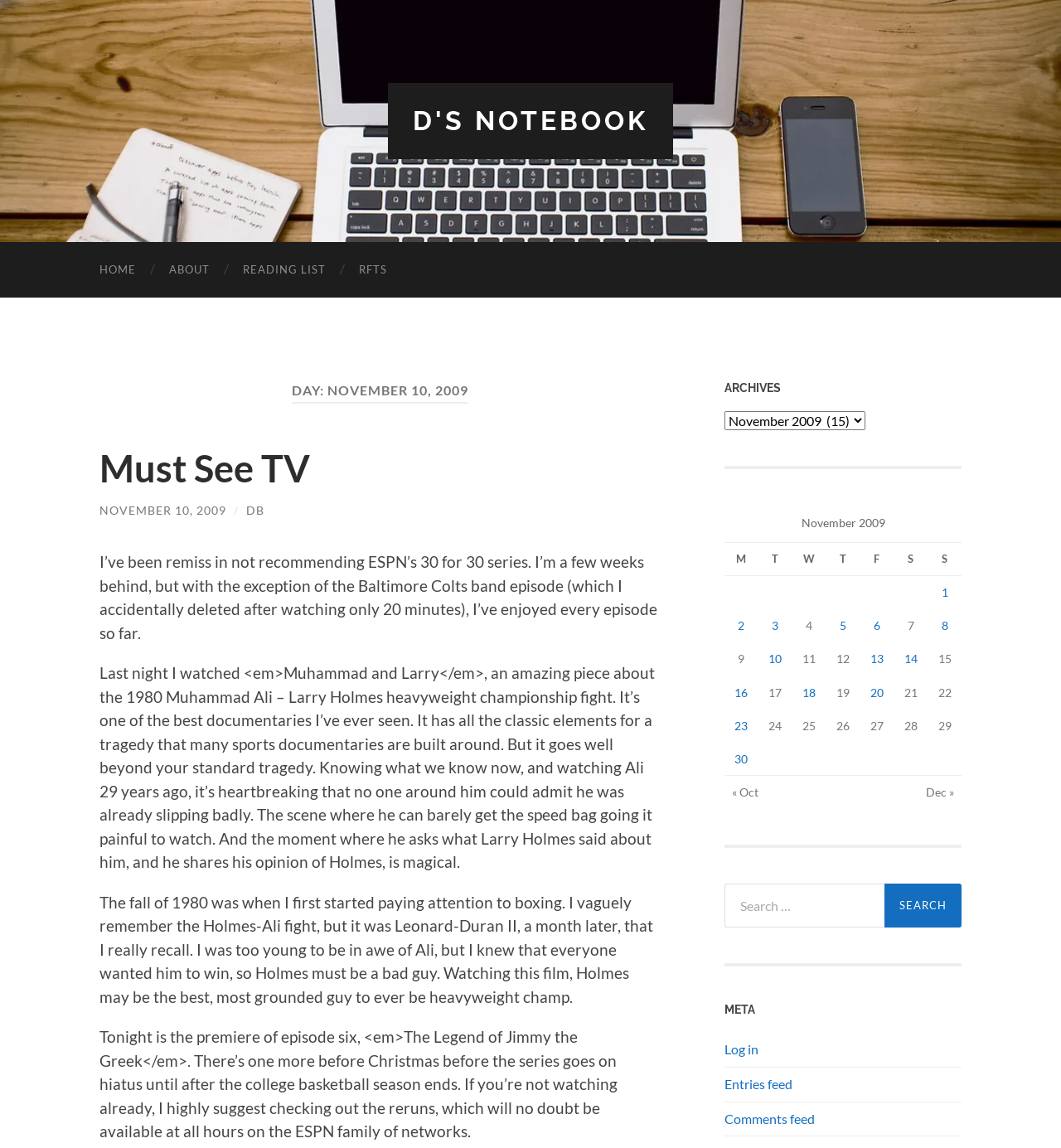Provide a one-word or short-phrase response to the question:
What is the name of the heavyweight champion mentioned in the blog post?

Larry Holmes